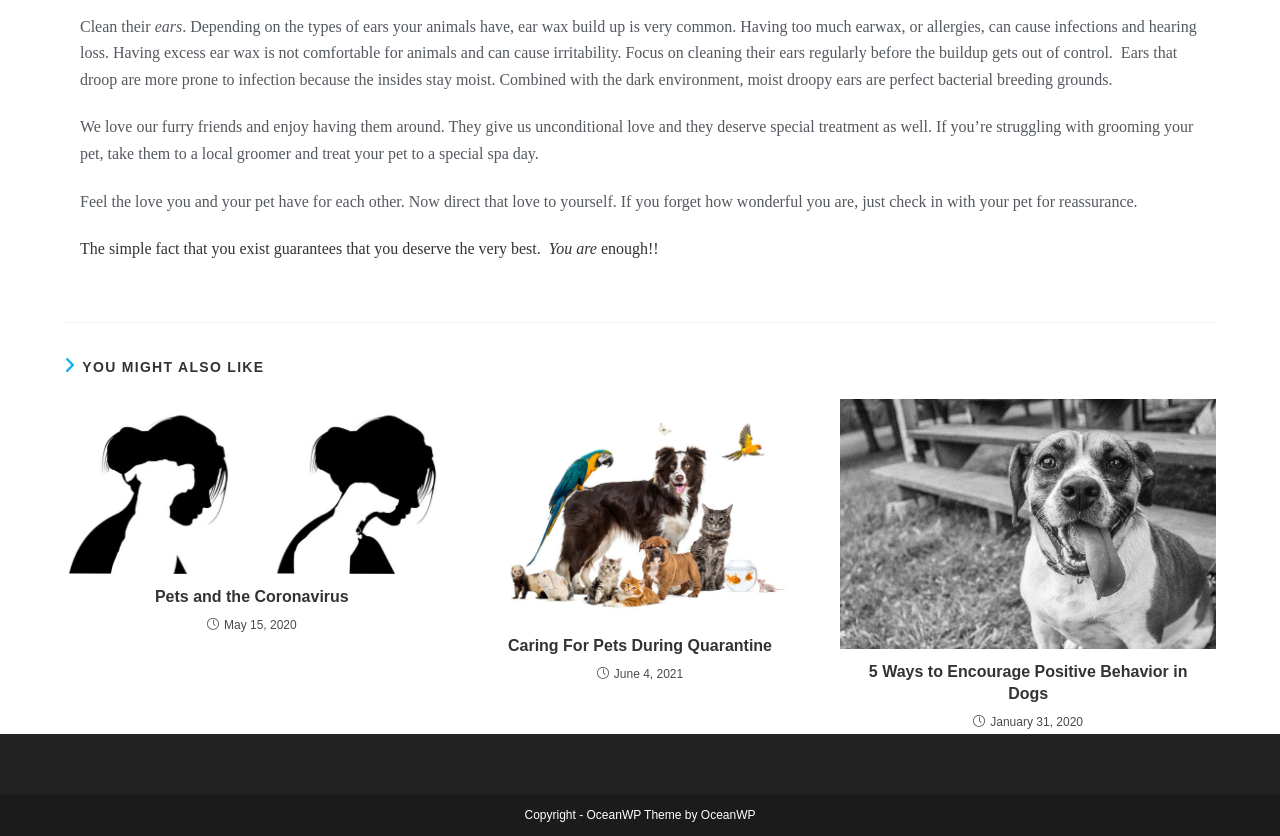Using the given description, provide the bounding box coordinates formatted as (top-left x, top-left y, bottom-right x, bottom-right y), with all values being floating point numbers between 0 and 1. Description: Caring For Pets During Quarantine

[0.363, 0.76, 0.637, 0.787]